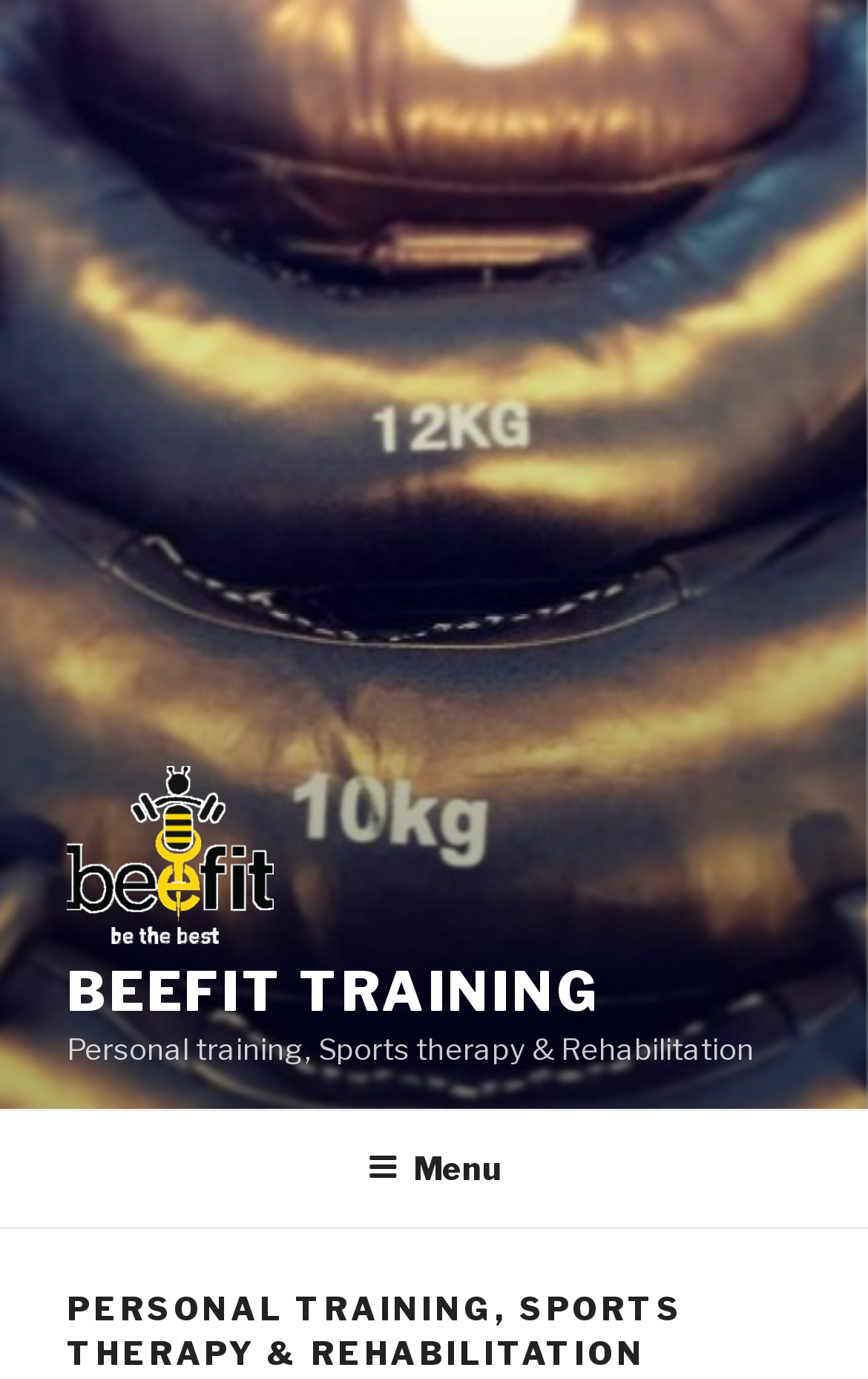Write an elaborate caption that captures the essence of the webpage.

The webpage is about BeeFit Training, a personal training and sports therapy service. At the top-left corner, there is a logo image with the text "BeeFit Training" next to it, which is also a link. Below the logo, there is a heading that reads "BEEFIT TRAINING" in a larger font size. 

To the right of the logo and heading, there is a static text that says "Personal training, Sports therapy & Rehabilitation". 

At the top of the page, there is a navigation menu bar labeled "Top Menu" that spans the entire width of the page. Within the menu bar, there is a button labeled "Menu" that, when expanded, controls the top menu. 

Below the navigation menu bar, there is a large heading that takes up the full width of the page, which reads "PERSONAL TRAINING, SPORTS THERAPY & REHABILITATION".